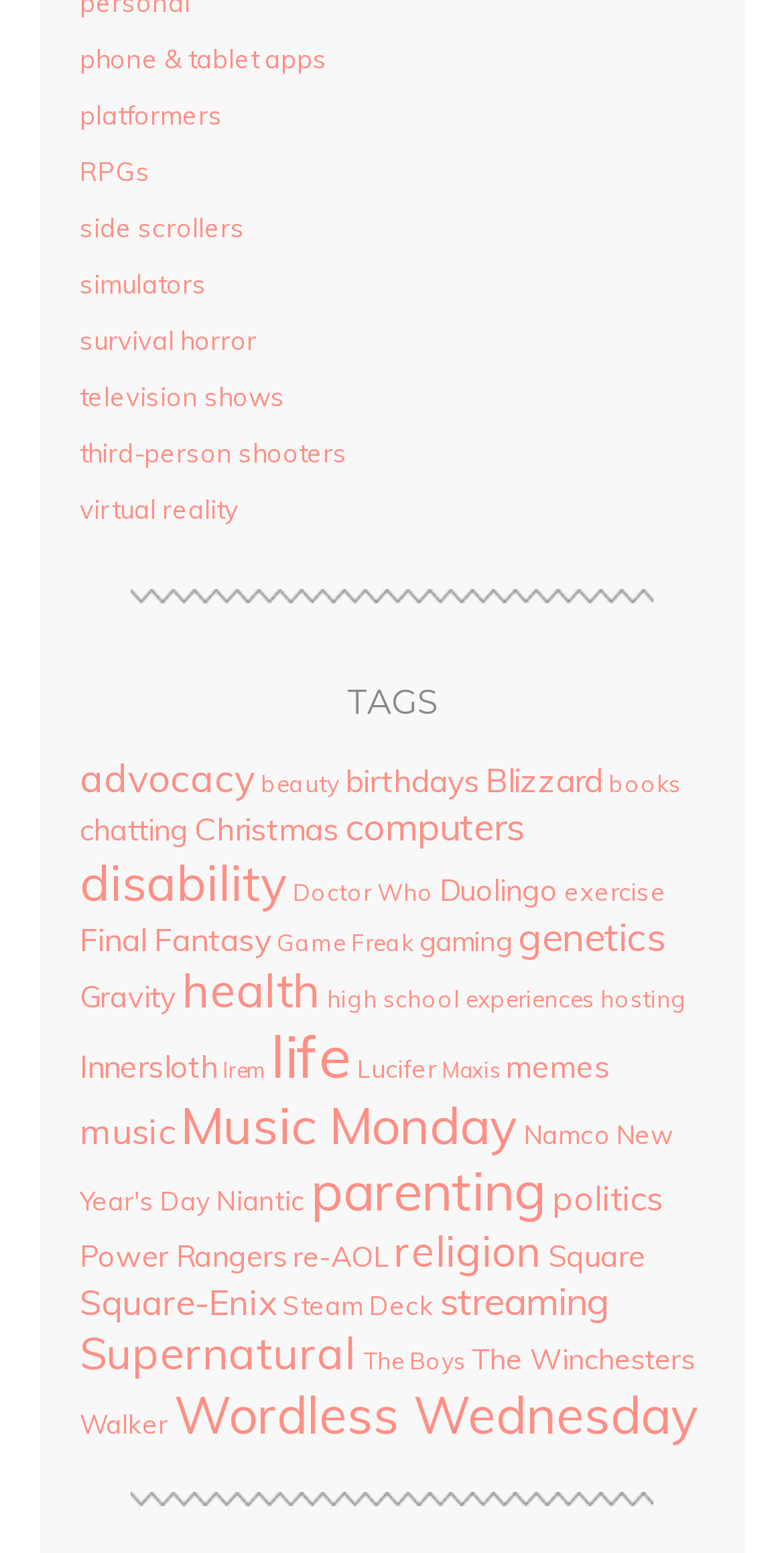Identify the bounding box for the UI element that is described as follows: "high school experiences".

[0.417, 0.634, 0.758, 0.653]